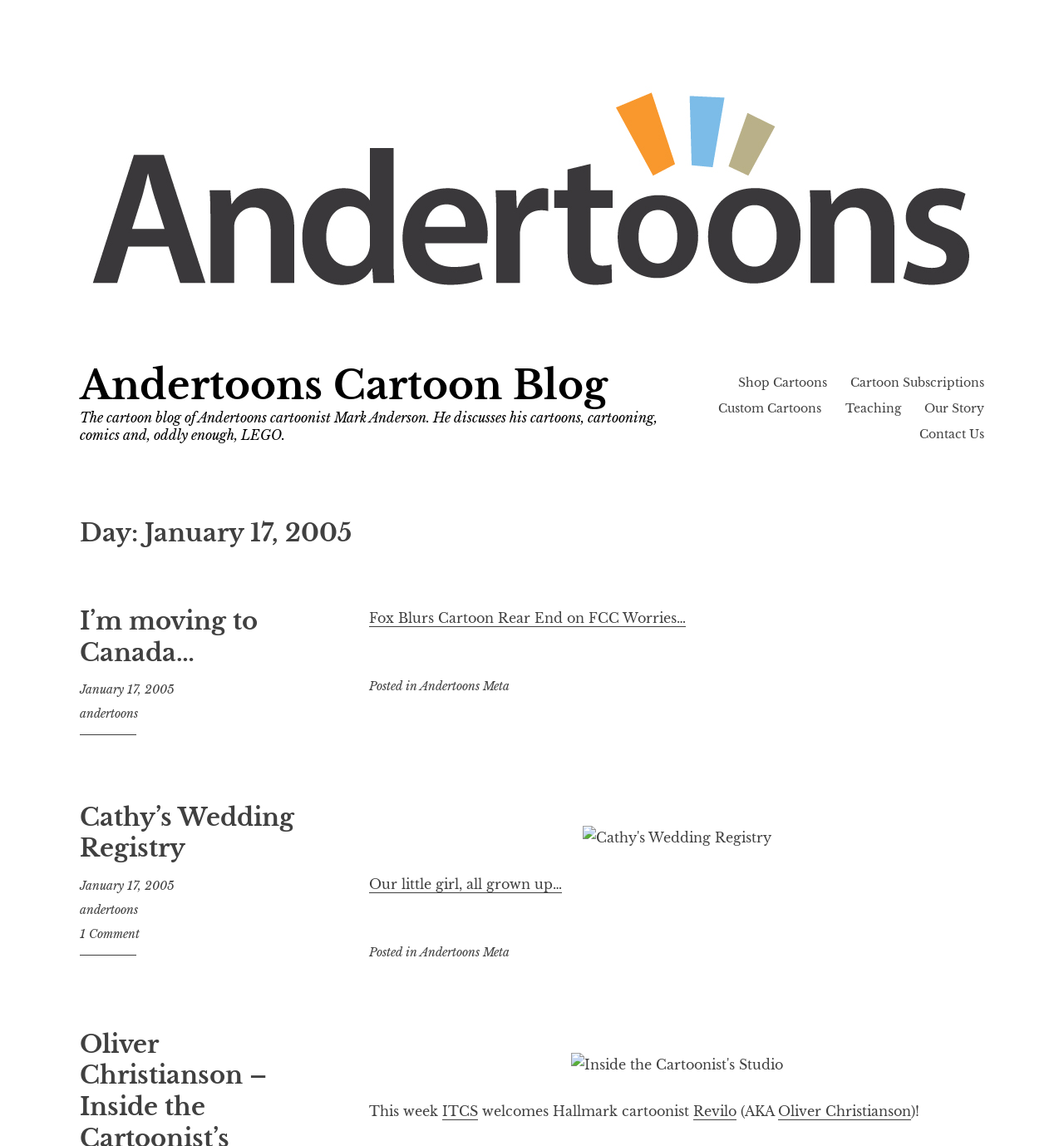Could you determine the bounding box coordinates of the clickable element to complete the instruction: "go to home page"? Provide the coordinates as four float numbers between 0 and 1, i.e., [left, top, right, bottom].

None